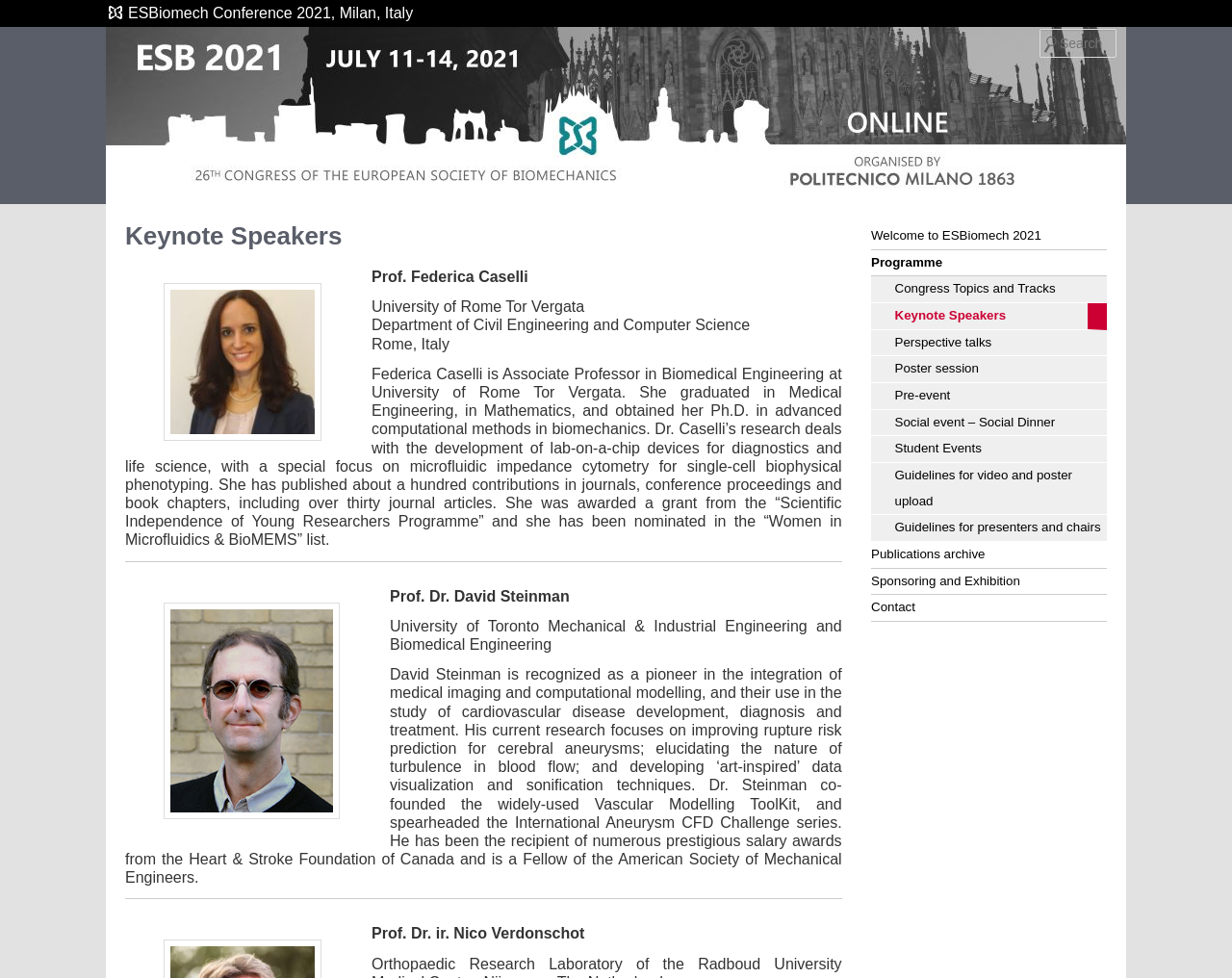Please pinpoint the bounding box coordinates for the region I should click to adhere to this instruction: "Read more about Prof. Federica Caselli".

[0.302, 0.275, 0.429, 0.291]